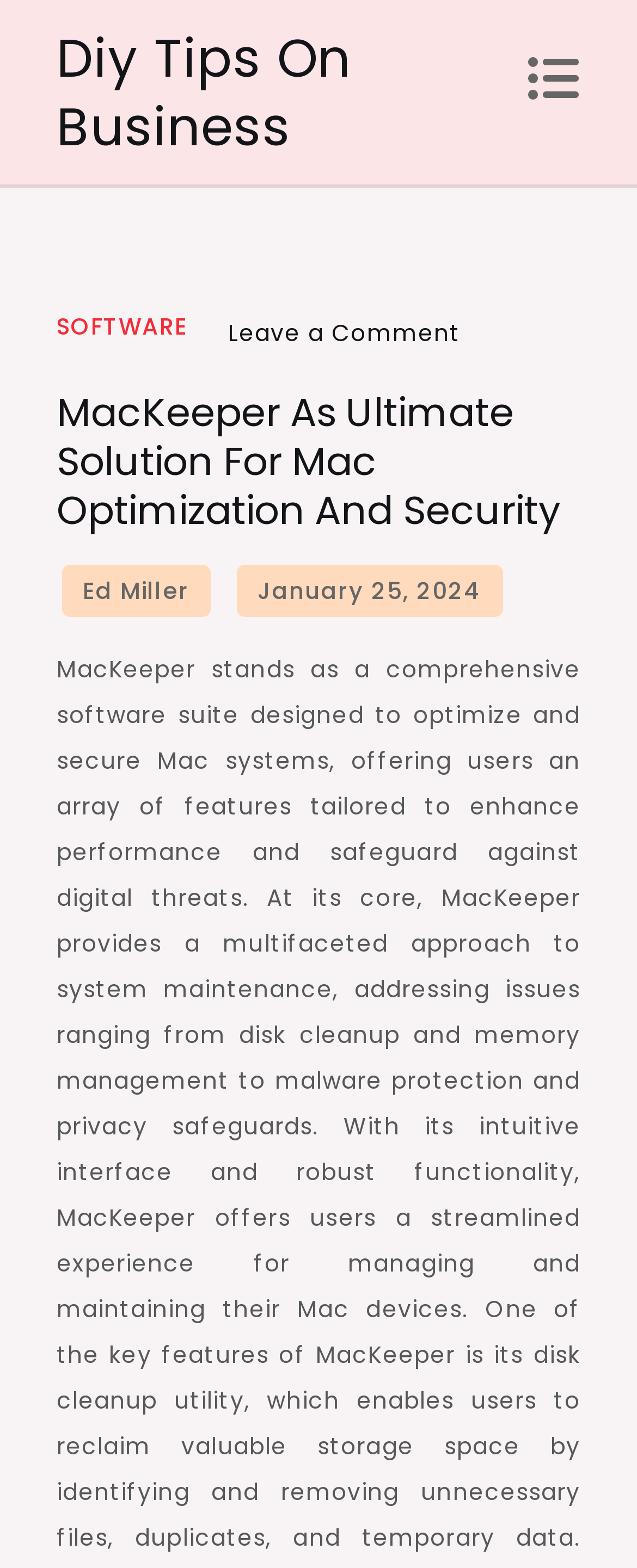Answer briefly with one word or phrase:
What is the category of the article?

SOFTWARE